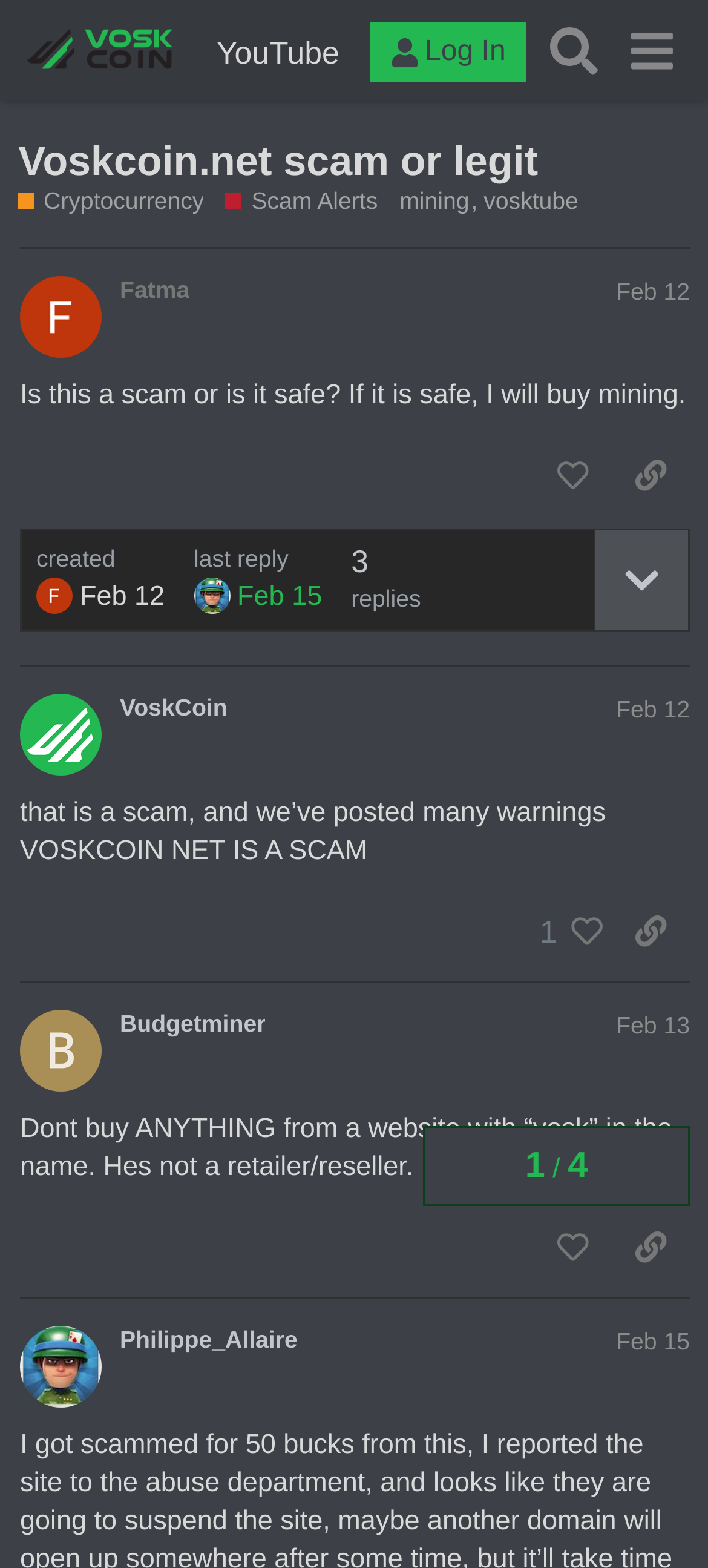Locate the bounding box coordinates of the UI element described by: "title="expand topic details"". Provide the coordinates as four float numbers between 0 and 1, formatted as [left, top, right, bottom].

[0.838, 0.338, 0.972, 0.401]